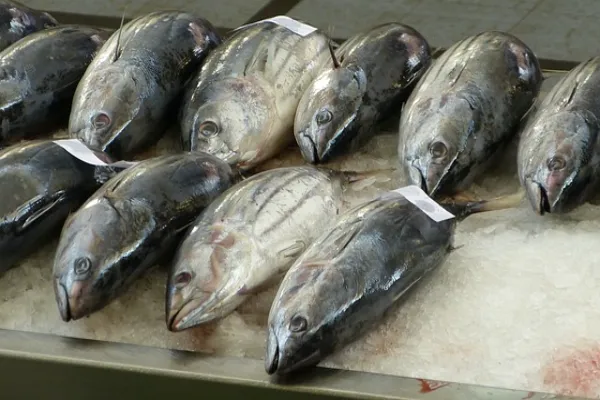What is the significance of tuna in culinary contexts?
Identify the answer in the screenshot and reply with a single word or phrase.

Popular choice for dishes like sushi and sashimi